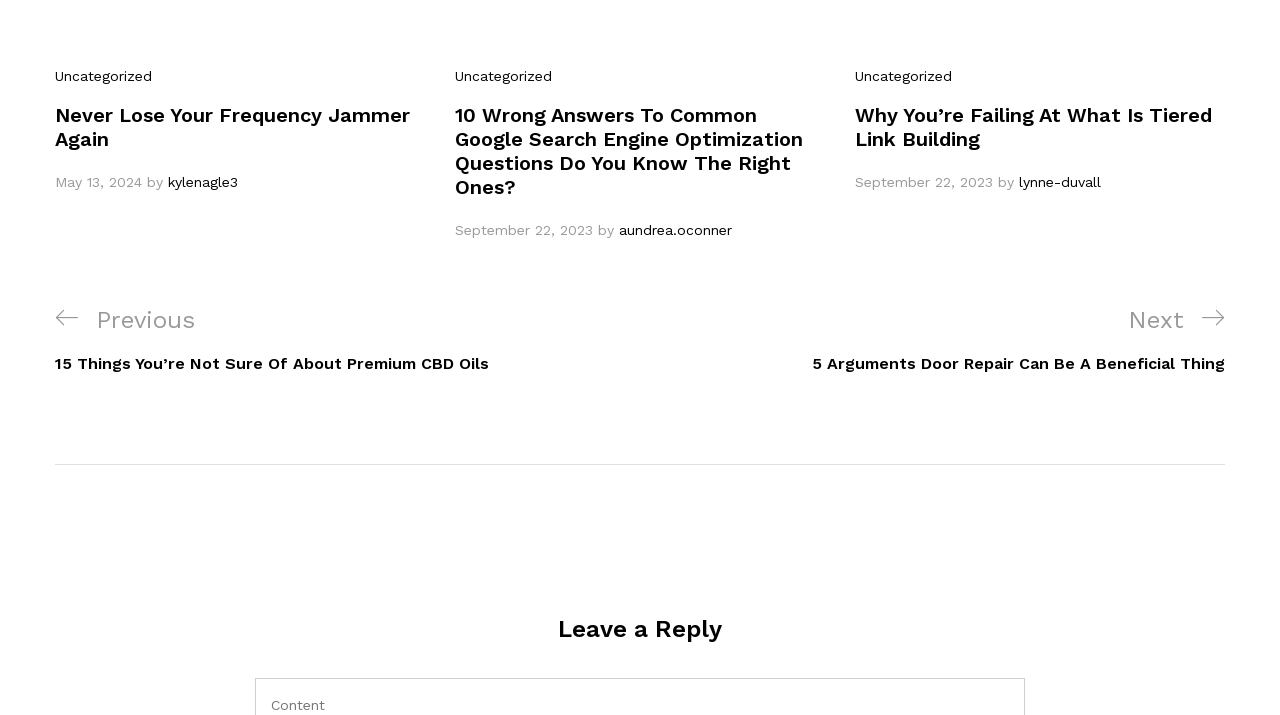Identify the bounding box coordinates of the region that should be clicked to execute the following instruction: "go to previous post".

[0.043, 0.428, 0.5, 0.523]